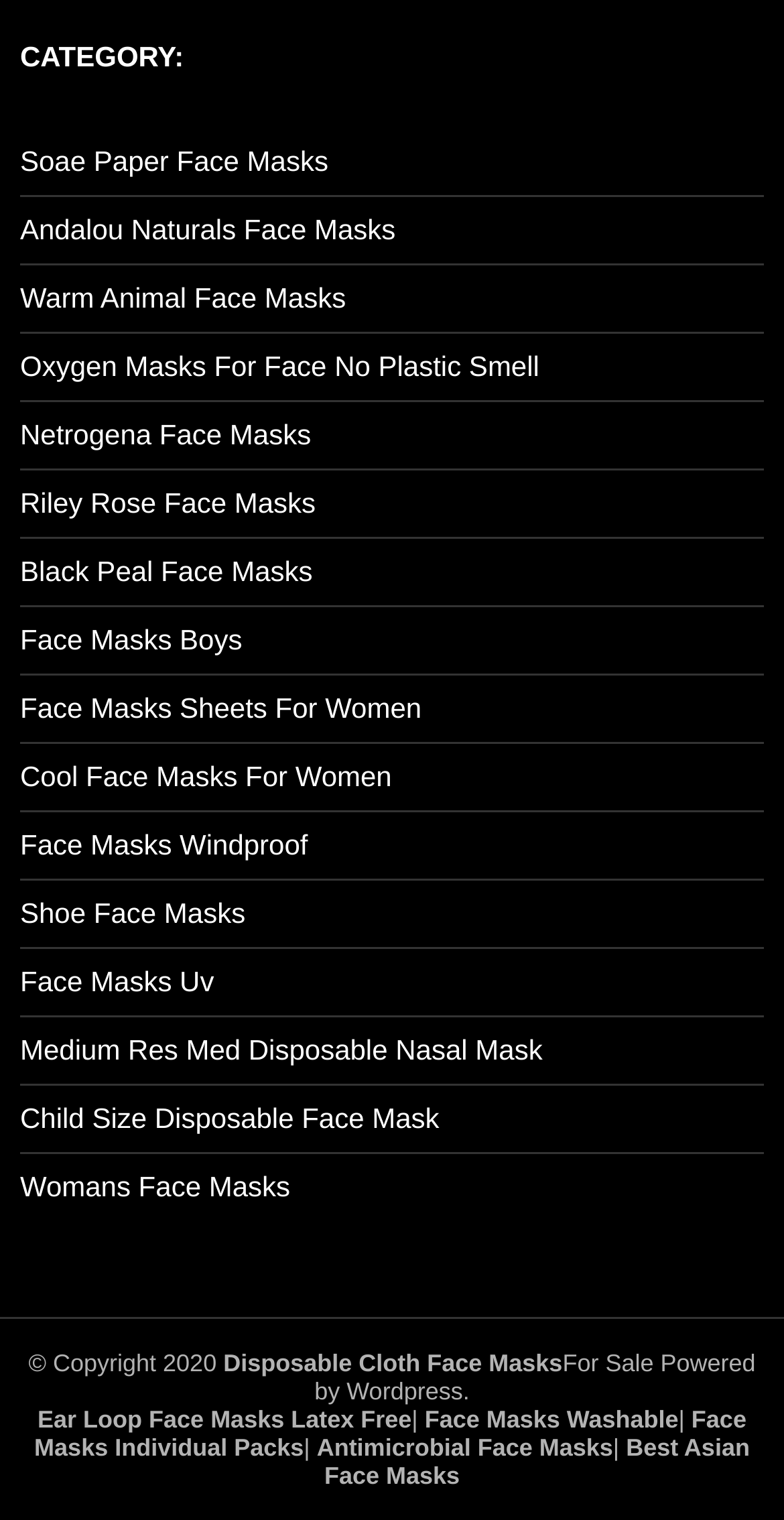Please identify the bounding box coordinates of the clickable region that I should interact with to perform the following instruction: "Explore Face Masks Individual Packs". The coordinates should be expressed as four float numbers between 0 and 1, i.e., [left, top, right, bottom].

[0.044, 0.925, 0.952, 0.962]